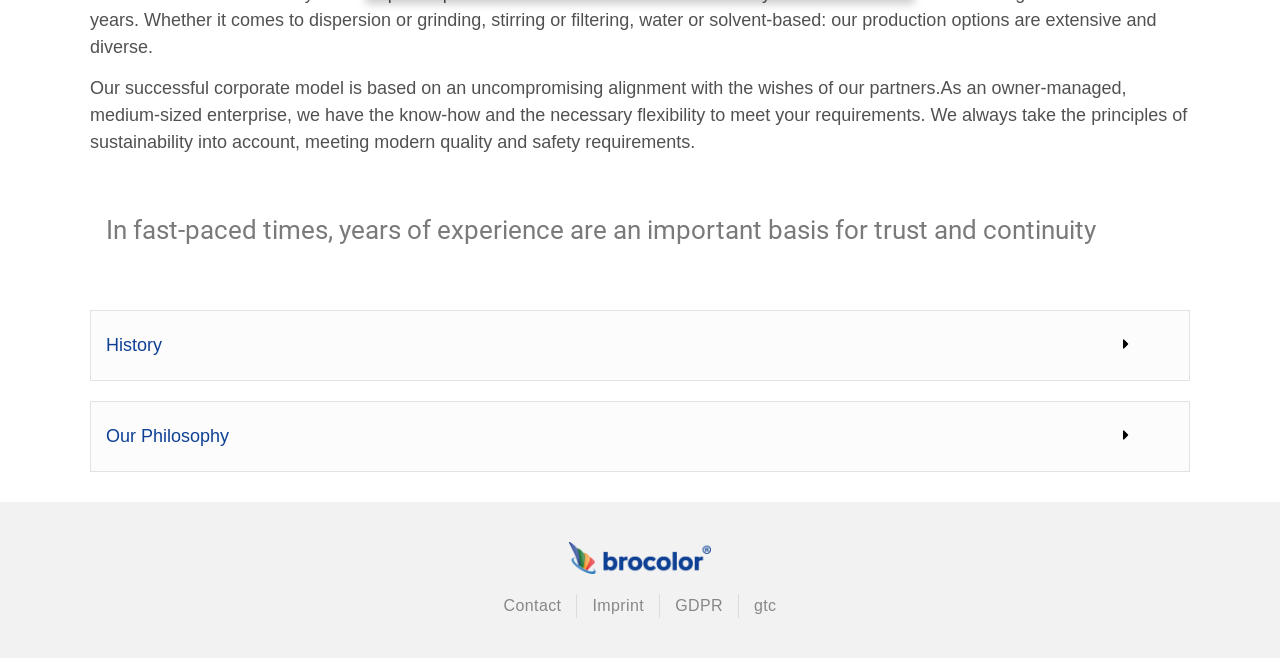Answer this question using a single word or a brief phrase:
What is the importance of years of experience?

Basis for trust and continuity